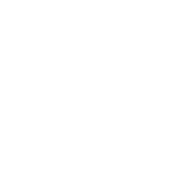Describe the image with as much detail as possible.

The image features a captivating visual of two performers, Zoe Mills and George Johnstone, engaged in an interactive theatre performance titled "Dreamspeaker." This thrilling experience is designed to inspire playfulness and encourage participants to embark on whimsical adventures, often involving tarot cards and the power of suggestion. The performance showcases the art of interaction, where audience members become part of the story, fostering a sense of curiosity and adventure. The creative collaboration behind "Dreamspeaker" highlights the unique talents of both performers, emphasizing their expertise in immersive storytelling and audience engagement. This image is situated in a section of the webpage dedicated to promoting their work, providing an enticing glimpse into the magical world they create.